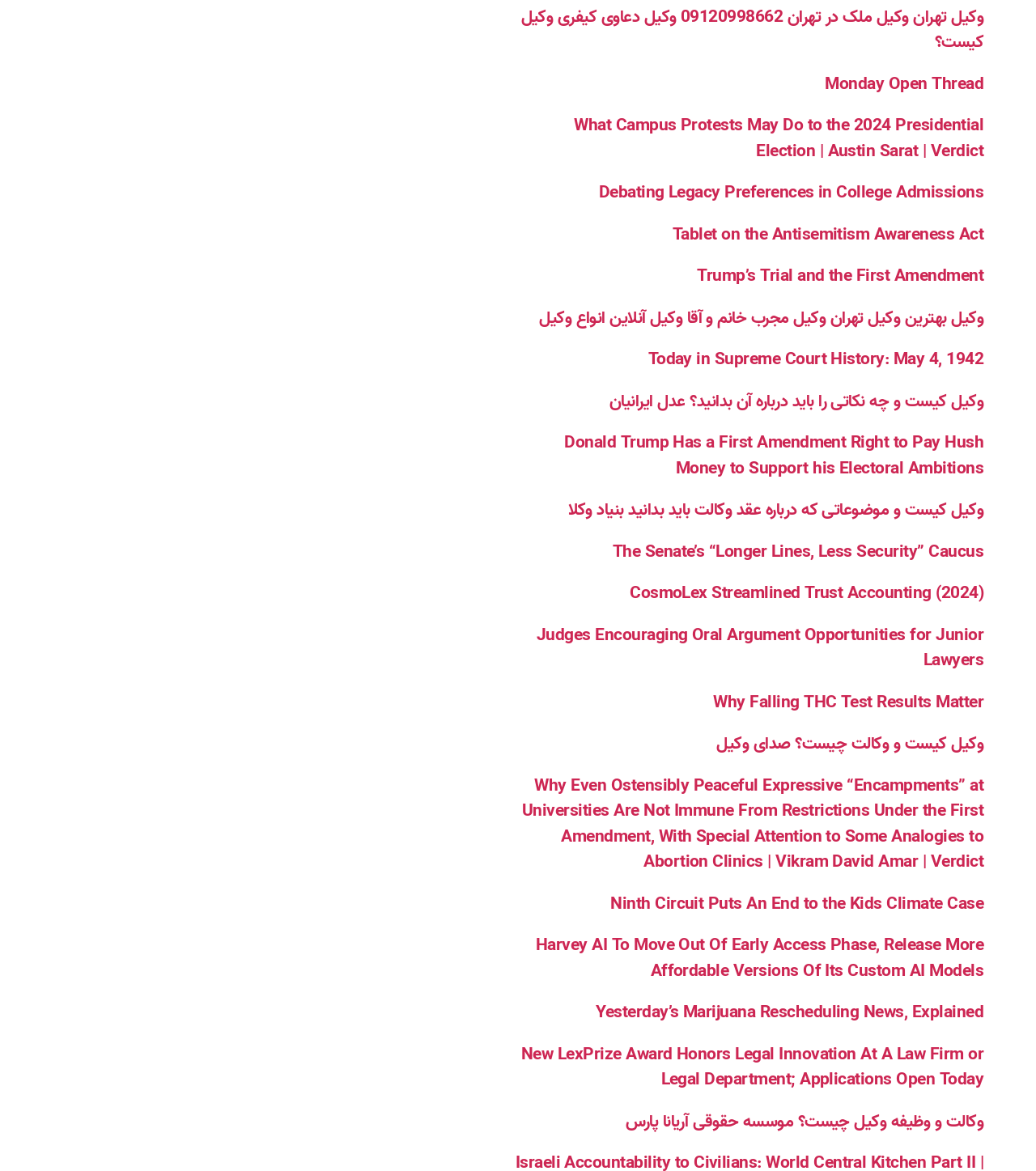Please specify the bounding box coordinates of the clickable section necessary to execute the following command: "Read the article about Trump’s Trial and the First Amendment".

[0.673, 0.224, 0.949, 0.247]